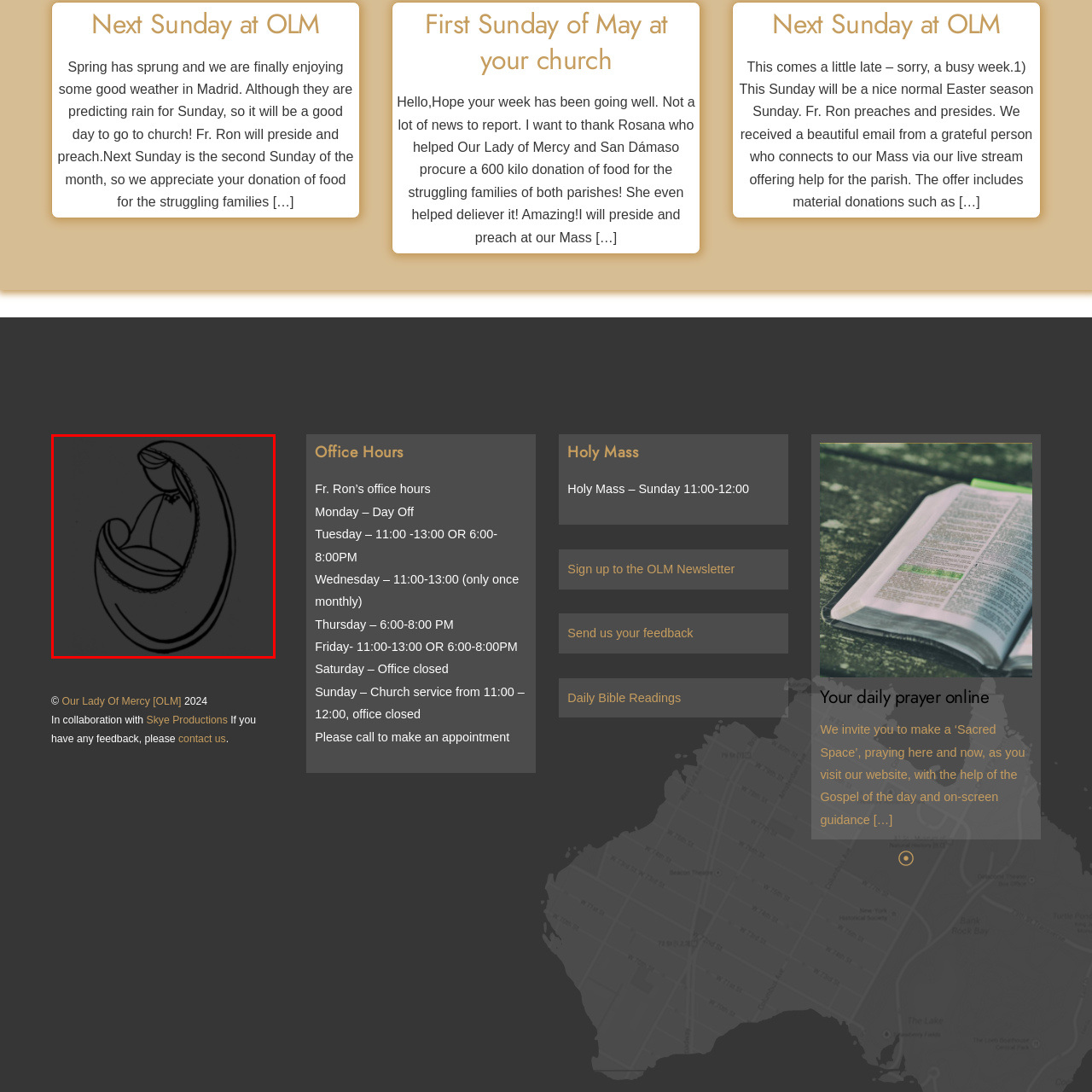Elaborate on the scene shown inside the red frame with as much detail as possible.

This image depicts a stylized representation of Our Lady of Mercy, highlighting a serene and nurturing figure cradling a child. The lines are simple yet expressive, emphasizing the connection and tenderness between the mother and the infant. The artwork embodies themes of compassion, protection, and maternal love, reflecting the essence of the church's mission to support and care for the community. This emblematic figure serves as an inspiration for the faithful, reminding them of the virtues of mercy and selflessness that the church promotes.